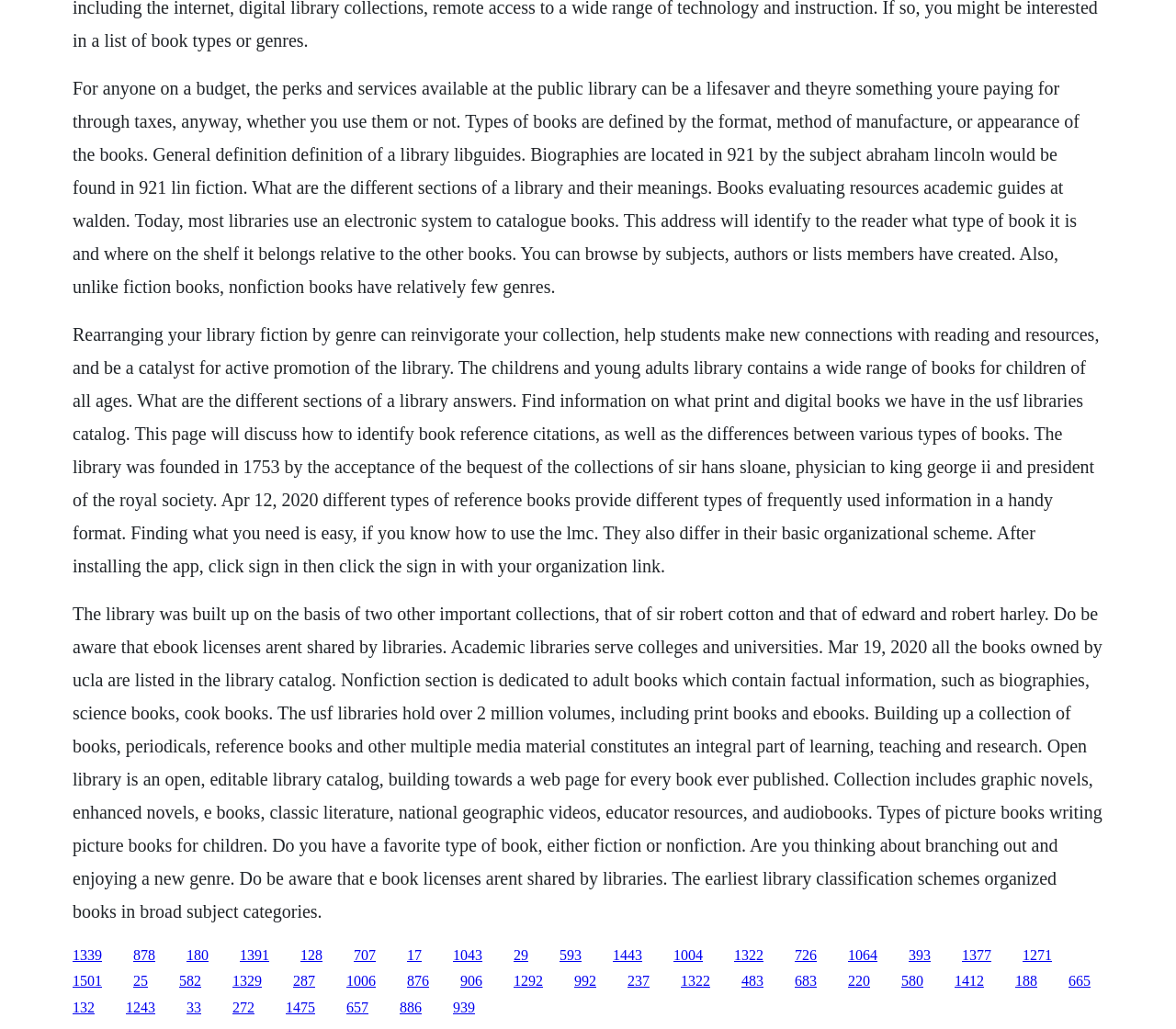Locate the bounding box coordinates of the clickable area to execute the instruction: "Explore the children's and young adults library". Provide the coordinates as four float numbers between 0 and 1, represented as [left, top, right, bottom].

[0.062, 0.315, 0.935, 0.559]